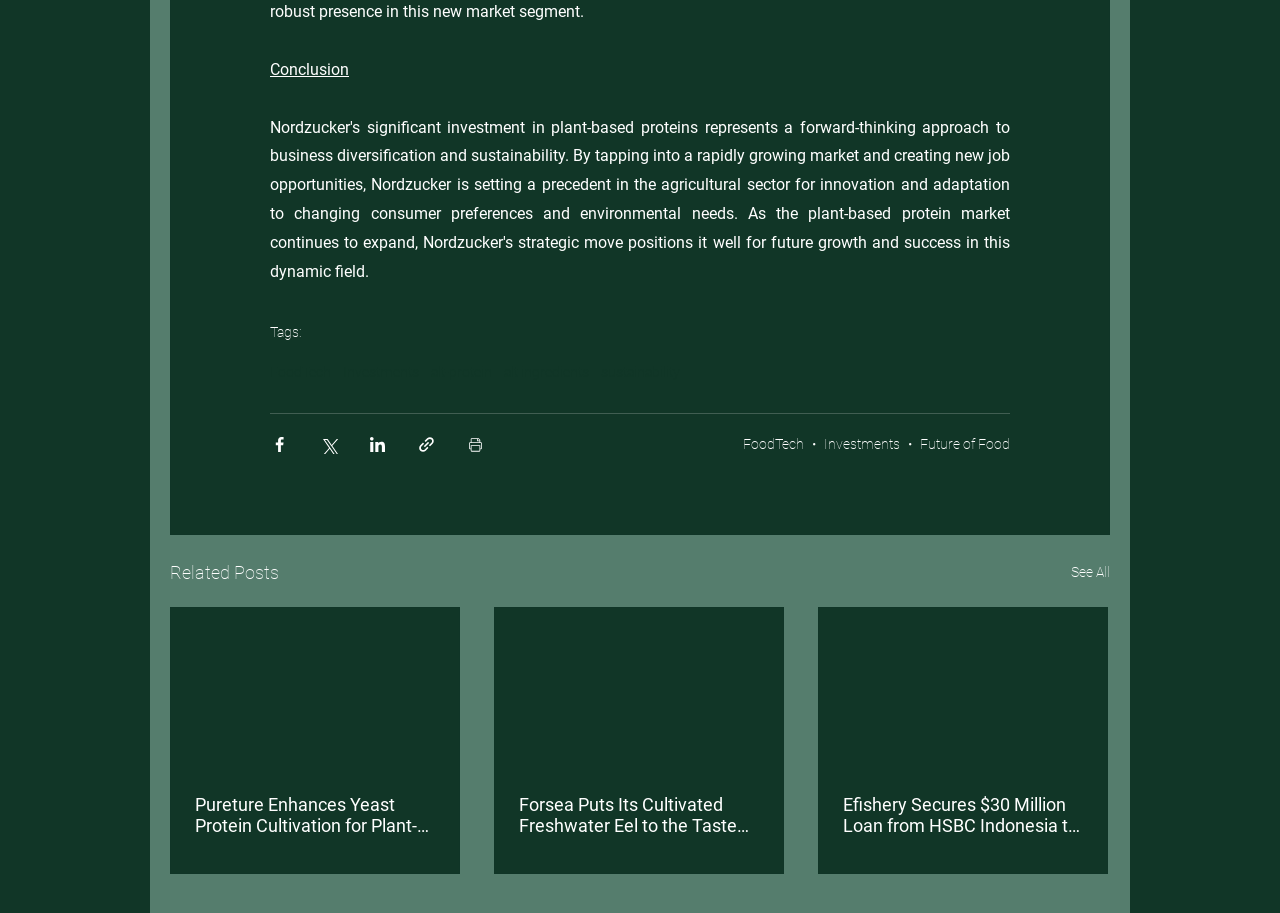Please determine the bounding box coordinates of the clickable area required to carry out the following instruction: "Print the post". The coordinates must be four float numbers between 0 and 1, represented as [left, top, right, bottom].

[0.364, 0.476, 0.379, 0.497]